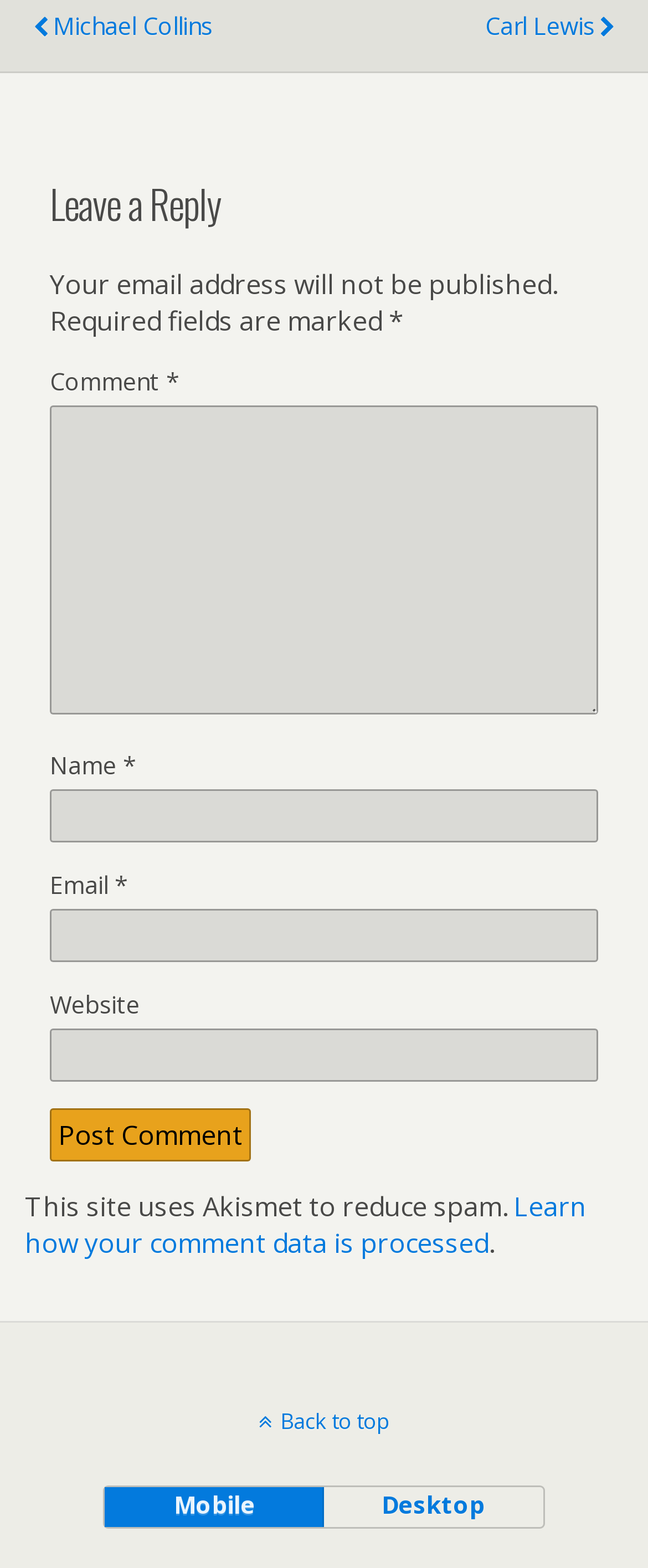From the webpage screenshot, identify the region described by mobile. Provide the bounding box coordinates as (top-left x, top-left y, bottom-right x, bottom-right y), with each value being a floating point number between 0 and 1.

[0.163, 0.948, 0.5, 0.974]